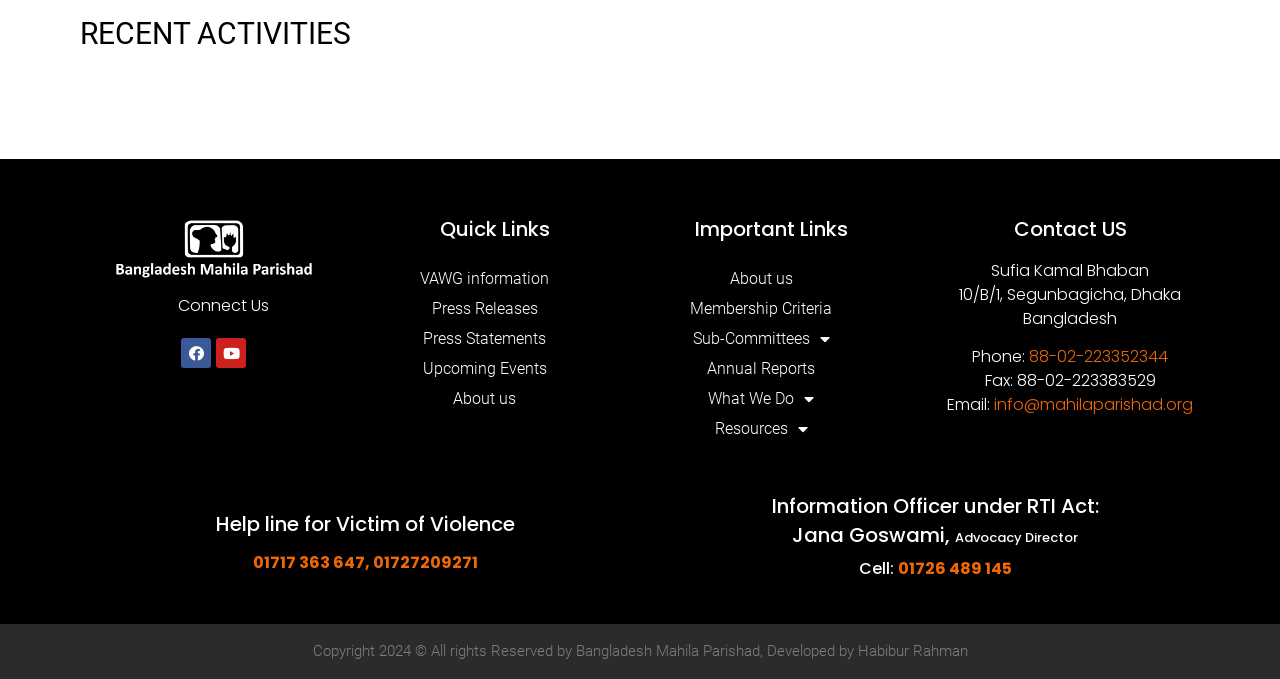Kindly determine the bounding box coordinates for the area that needs to be clicked to execute this instruction: "Email to 'info@mahilaparishad.org'".

[0.777, 0.579, 0.932, 0.613]